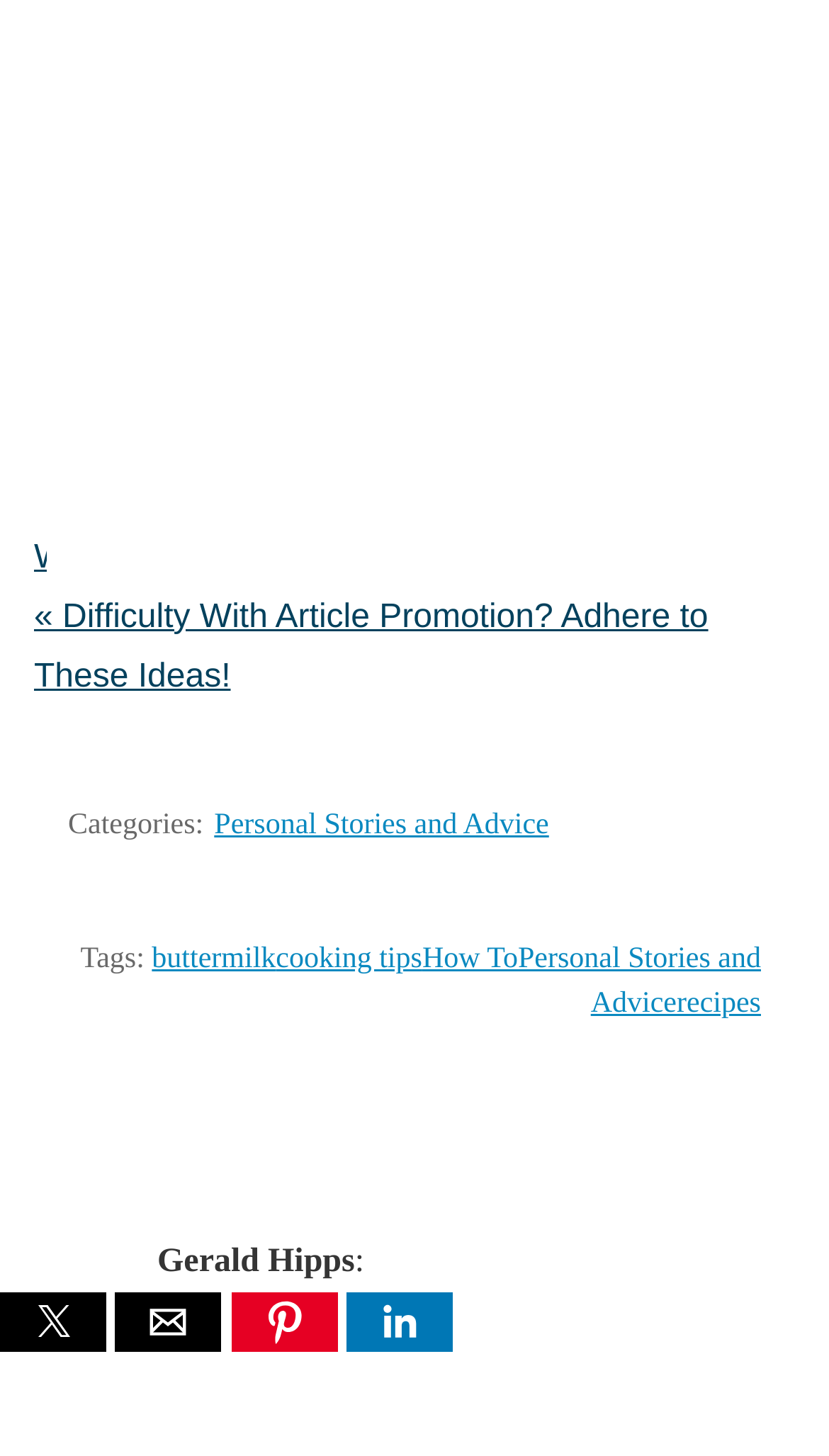Please locate the bounding box coordinates of the element's region that needs to be clicked to follow the instruction: "Share on WhatsApp". The bounding box coordinates should be provided as four float numbers between 0 and 1, i.e., [left, top, right, bottom].

[0.0, 0.943, 1.0, 0.987]